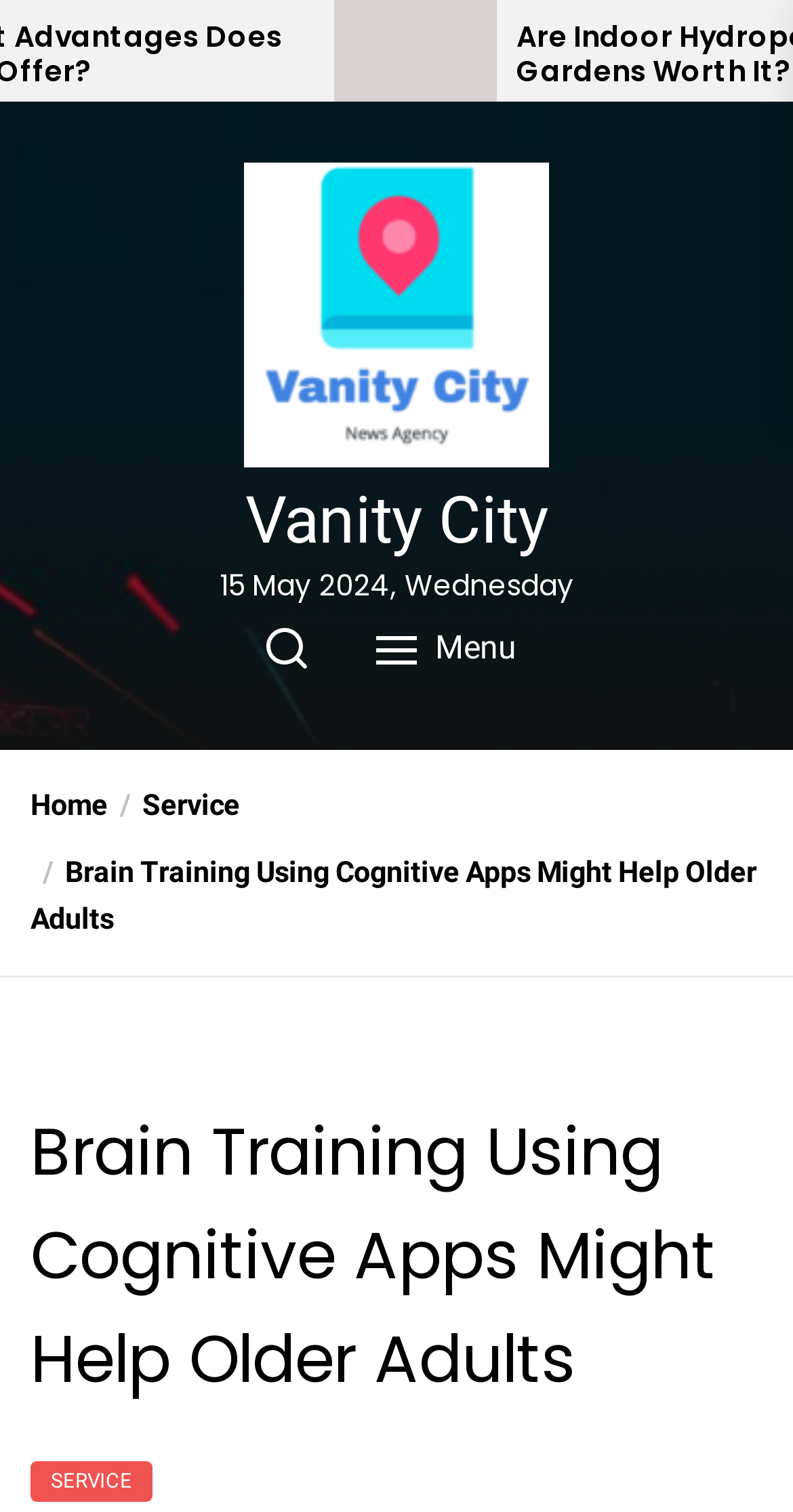Determine the bounding box coordinates for the area you should click to complete the following instruction: "open menu".

[0.436, 0.402, 0.703, 0.456]